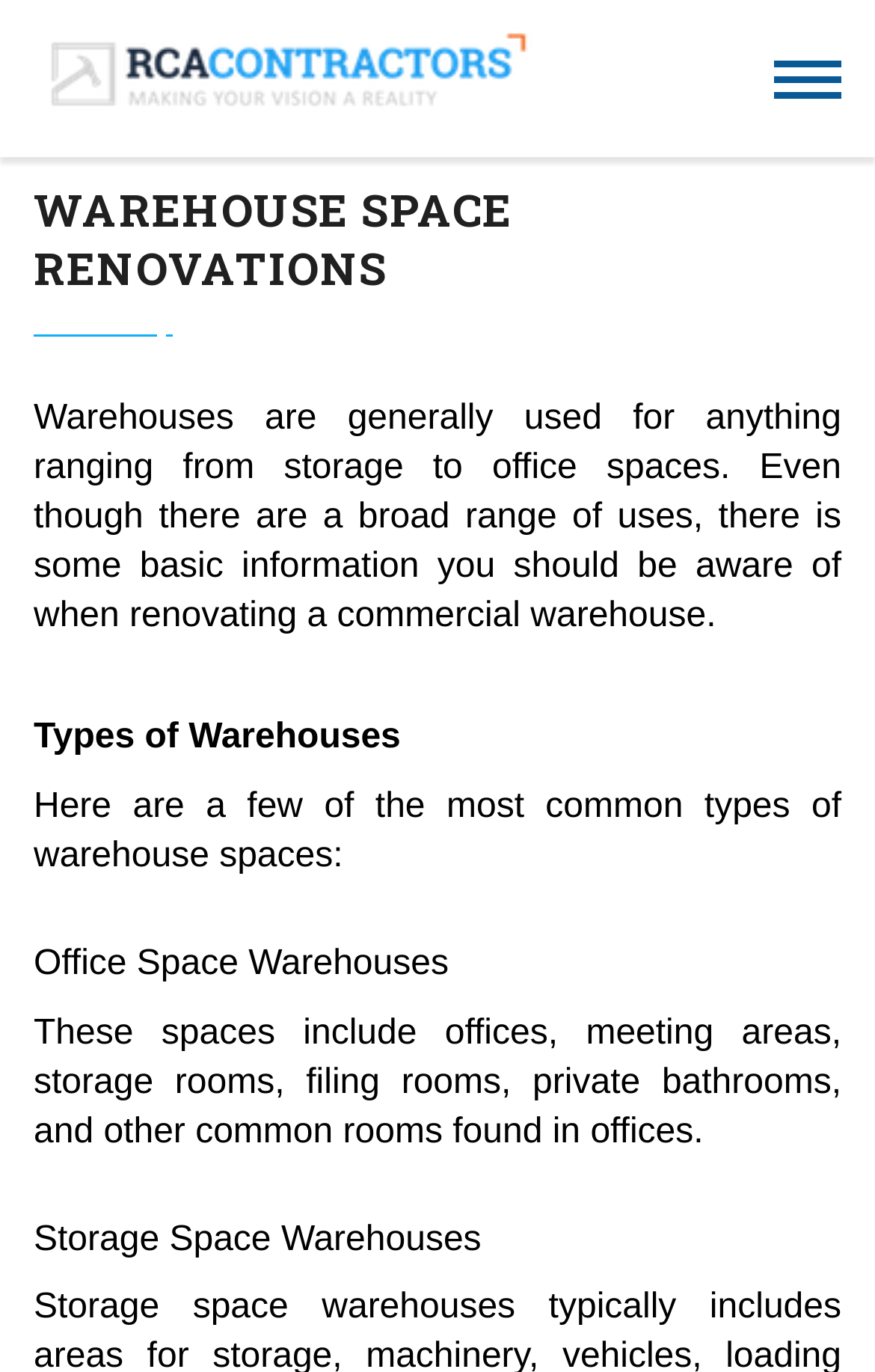What is the purpose of renovating a commercial warehouse?
Please provide a single word or phrase as your answer based on the screenshot.

Not specified